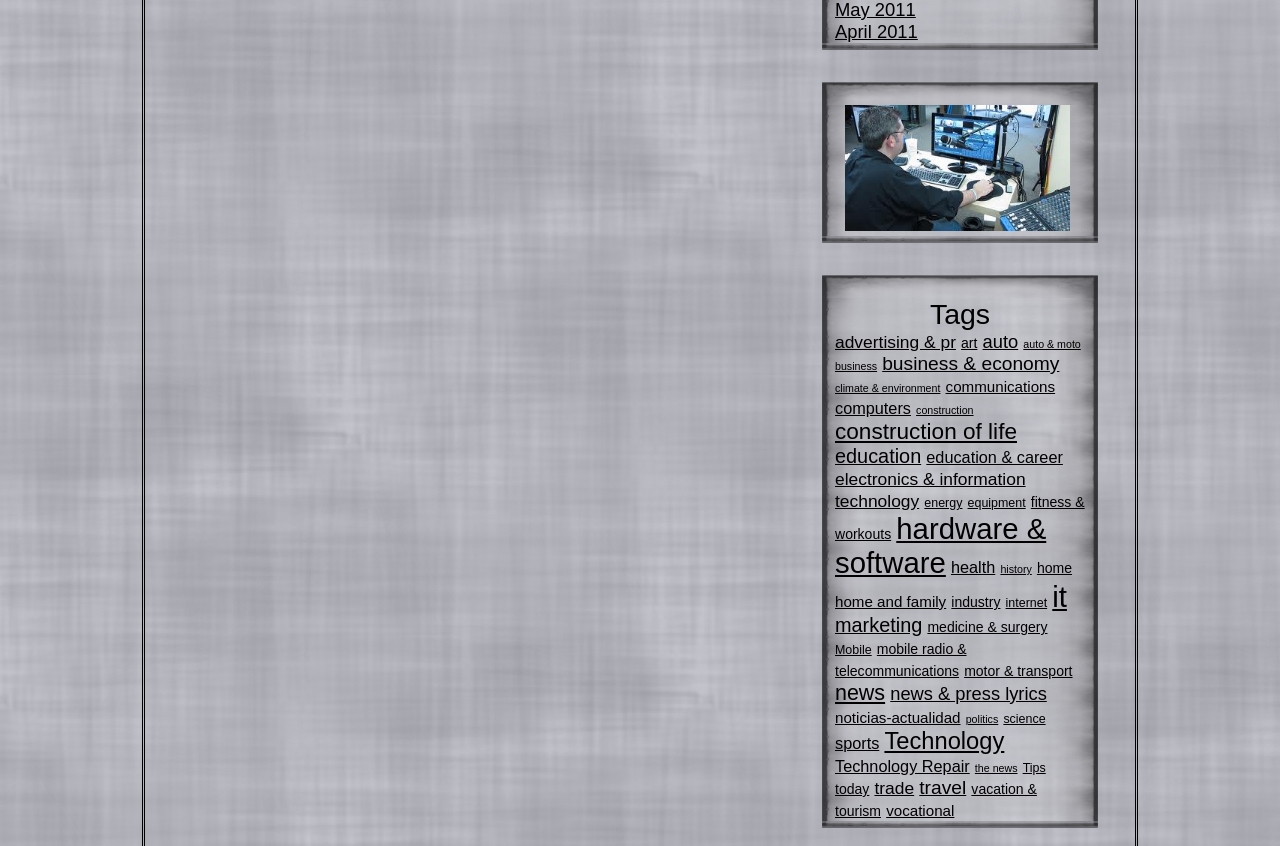Please identify the coordinates of the bounding box that should be clicked to fulfill this instruction: "Check 'news'".

[0.652, 0.805, 0.691, 0.833]